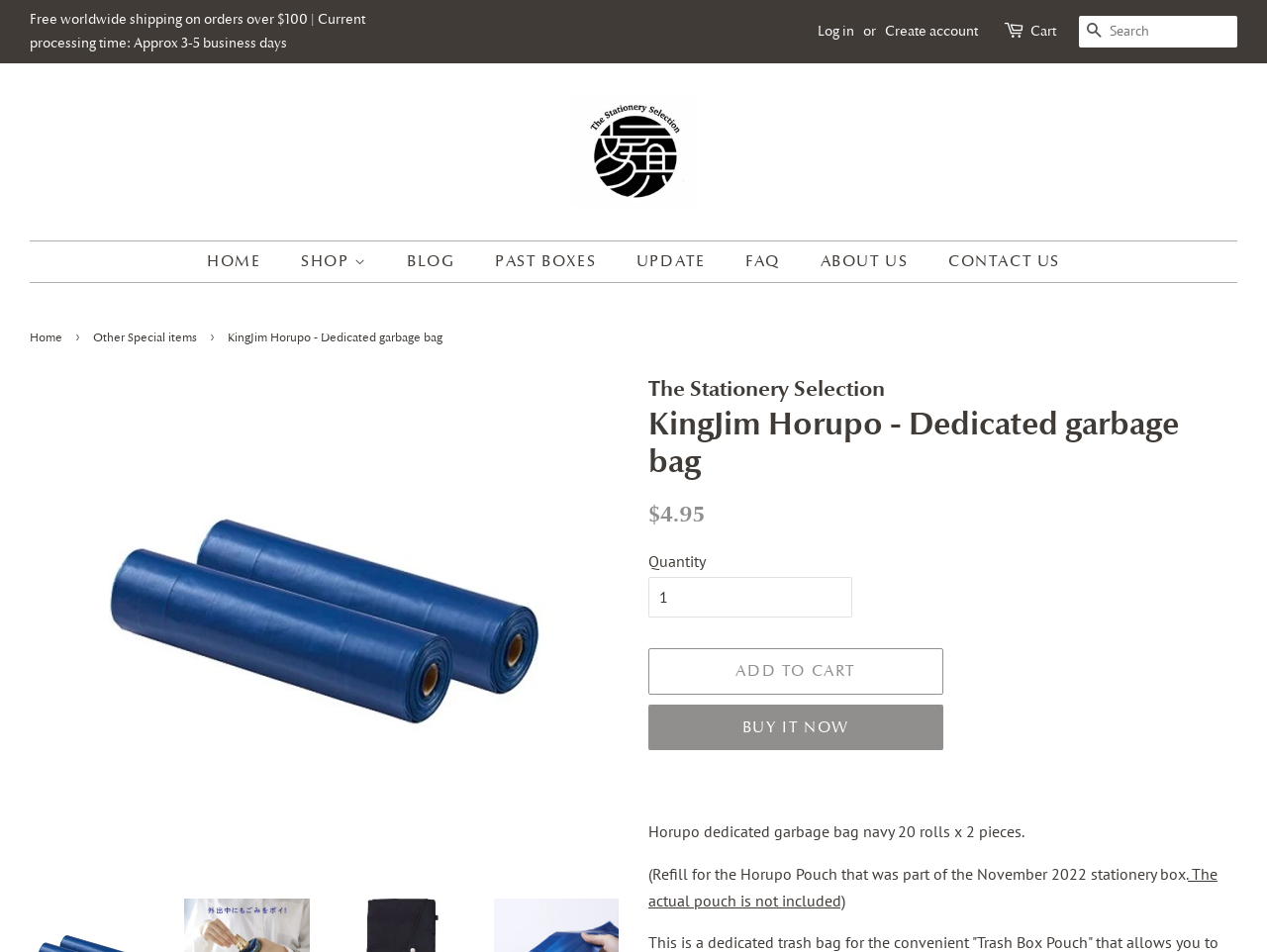Please determine the bounding box coordinates of the clickable area required to carry out the following instruction: "View archives". The coordinates must be four float numbers between 0 and 1, represented as [left, top, right, bottom].

None